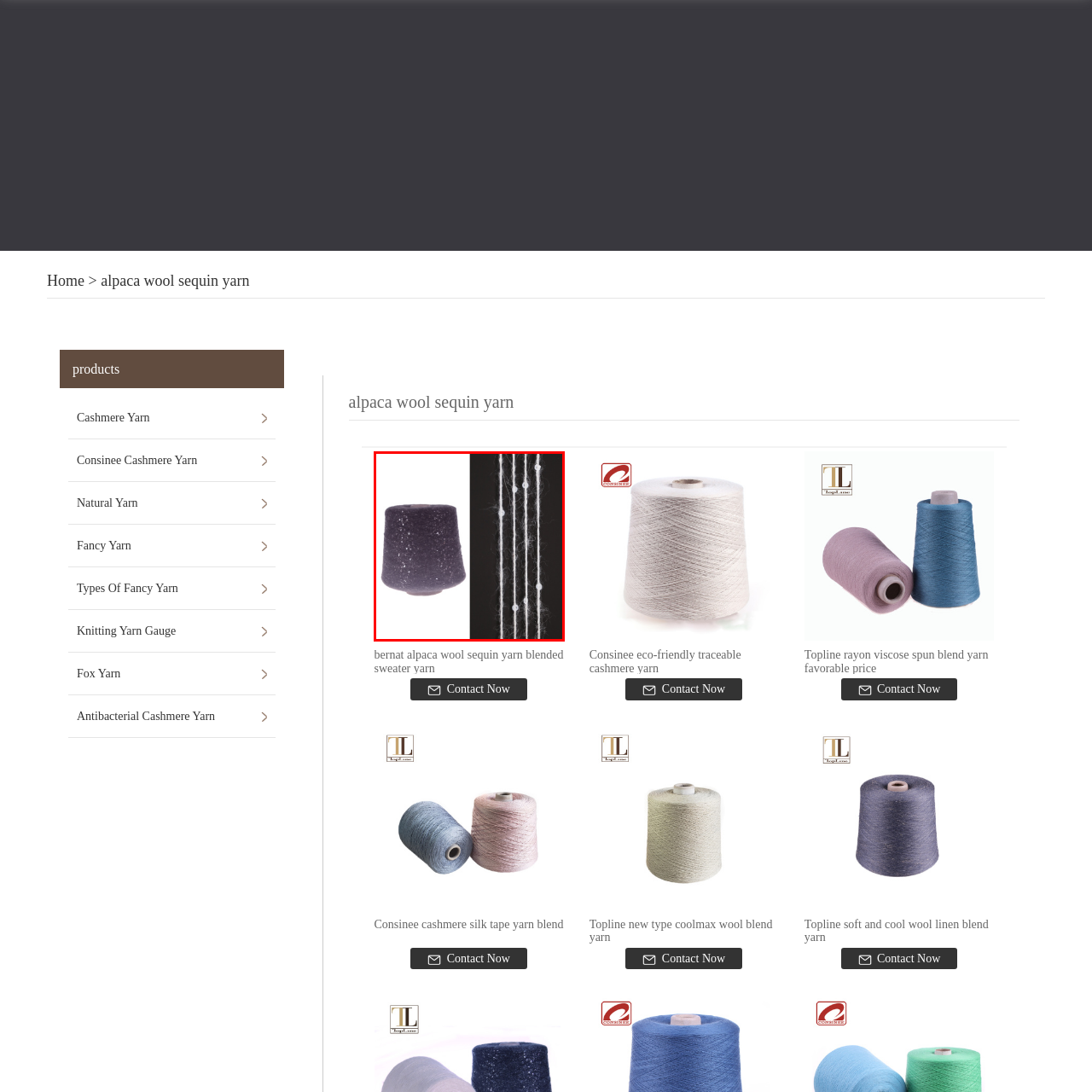Examine the section enclosed by the red box and give a brief answer to the question: What type of projects is the yarn suitable for?

casual wear to elegant accessories